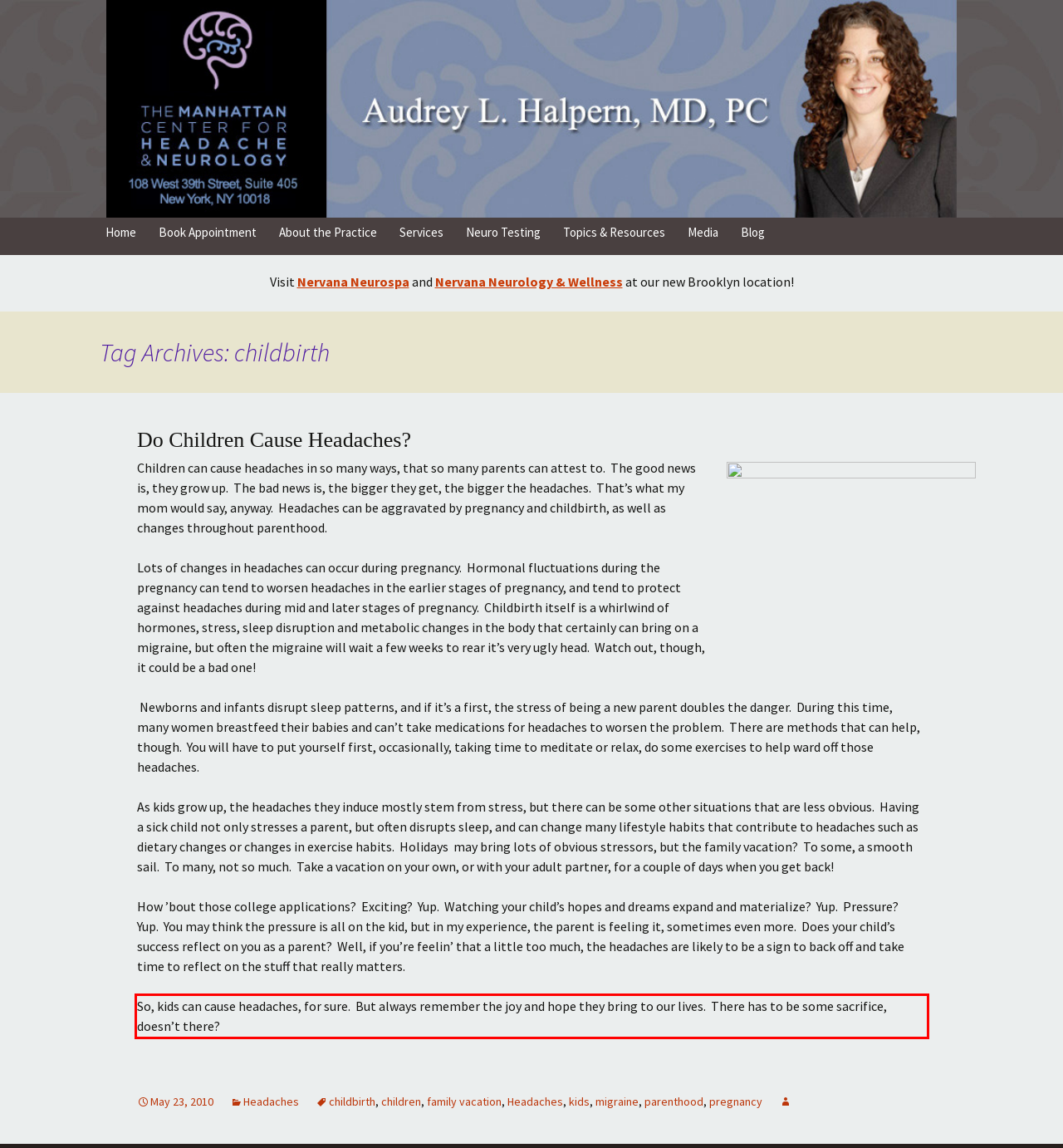You are presented with a webpage screenshot featuring a red bounding box. Perform OCR on the text inside the red bounding box and extract the content.

So, kids can cause headaches, for sure. But always remember the joy and hope they bring to our lives. There has to be some sacrifice, doesn’t there?